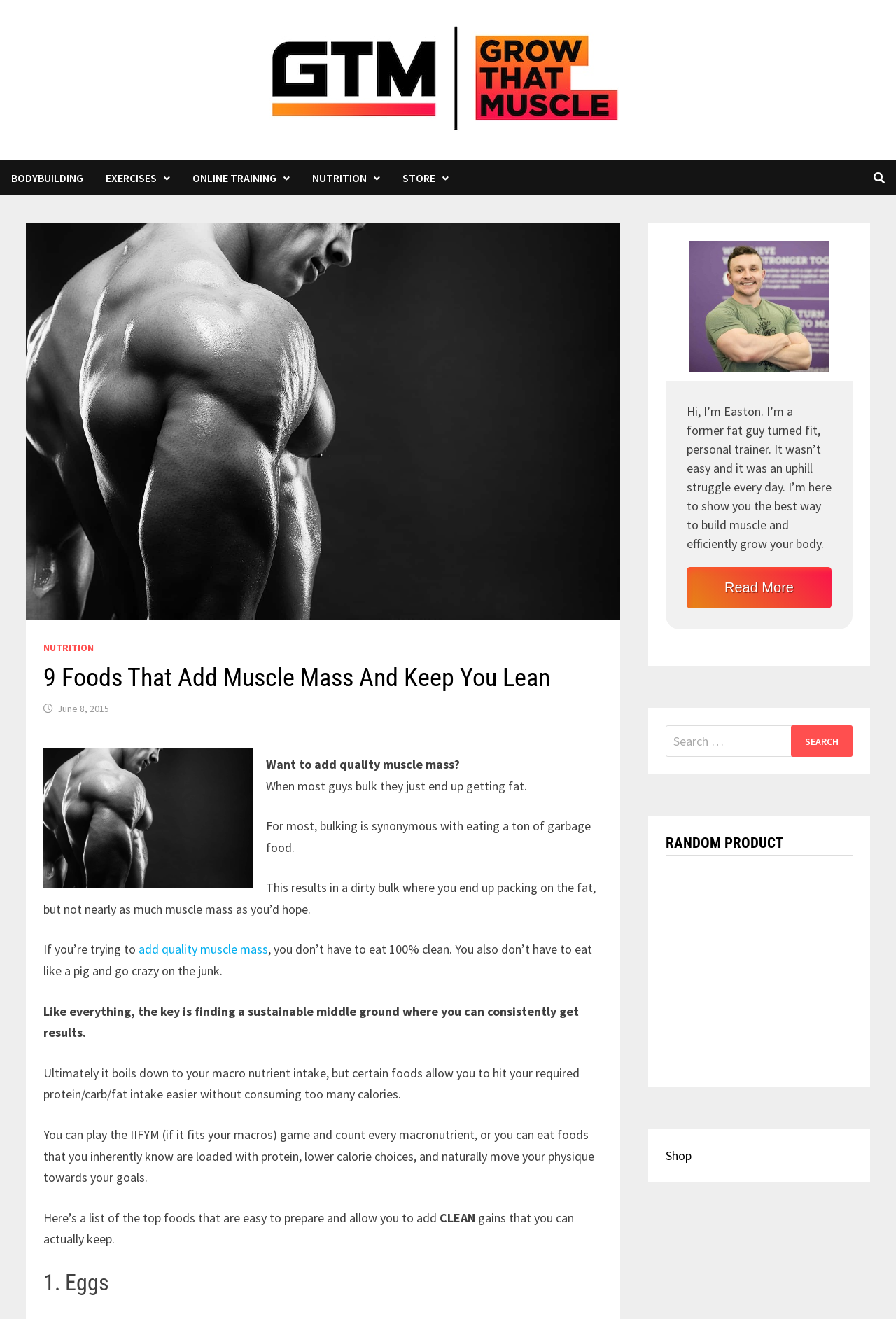Please indicate the bounding box coordinates of the element's region to be clicked to achieve the instruction: "Read more about Easton". Provide the coordinates as four float numbers between 0 and 1, i.e., [left, top, right, bottom].

[0.766, 0.43, 0.928, 0.461]